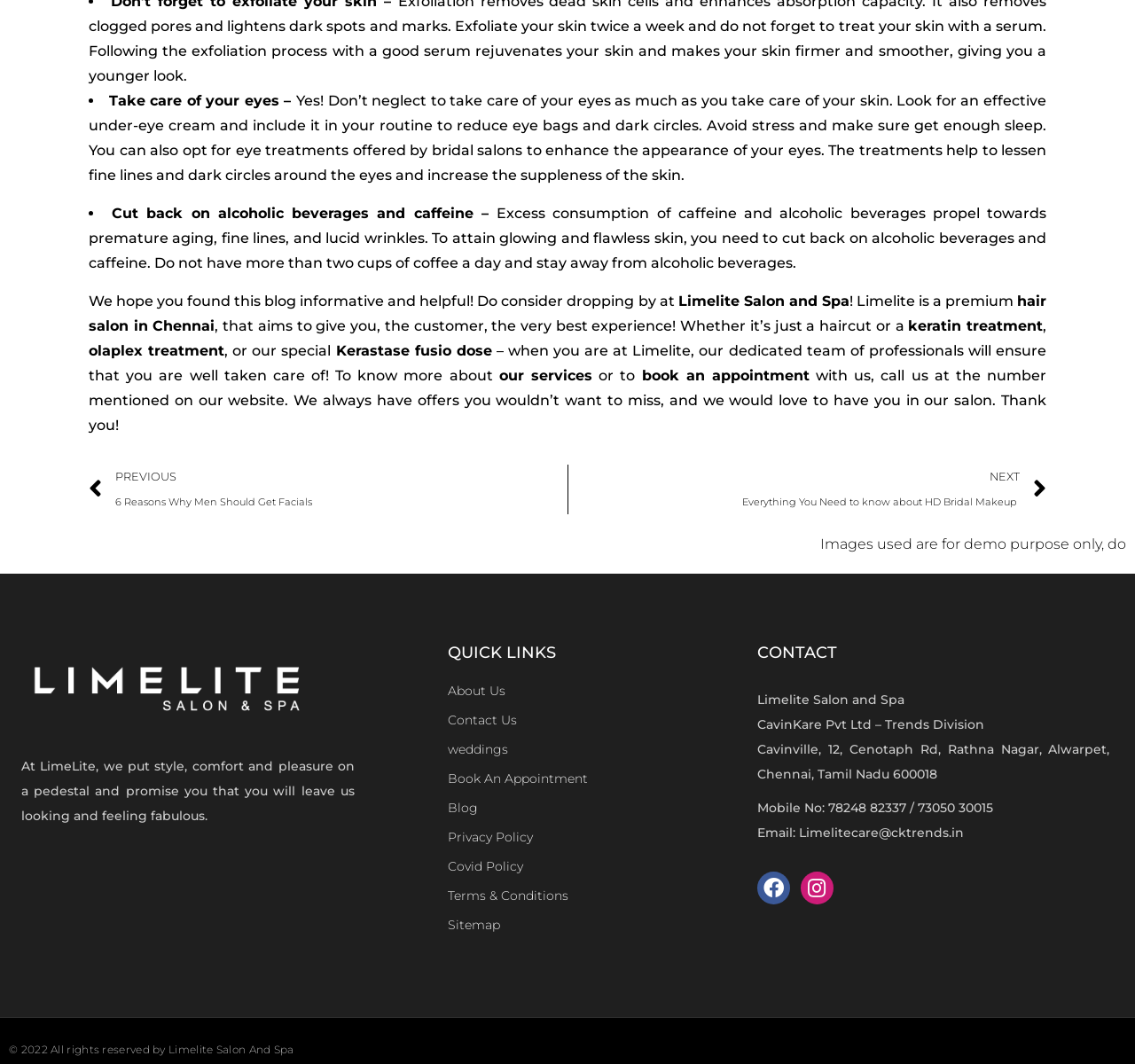What is the phone number of the salon?
From the image, respond with a single word or phrase.

78248 82337 or 73050 30015